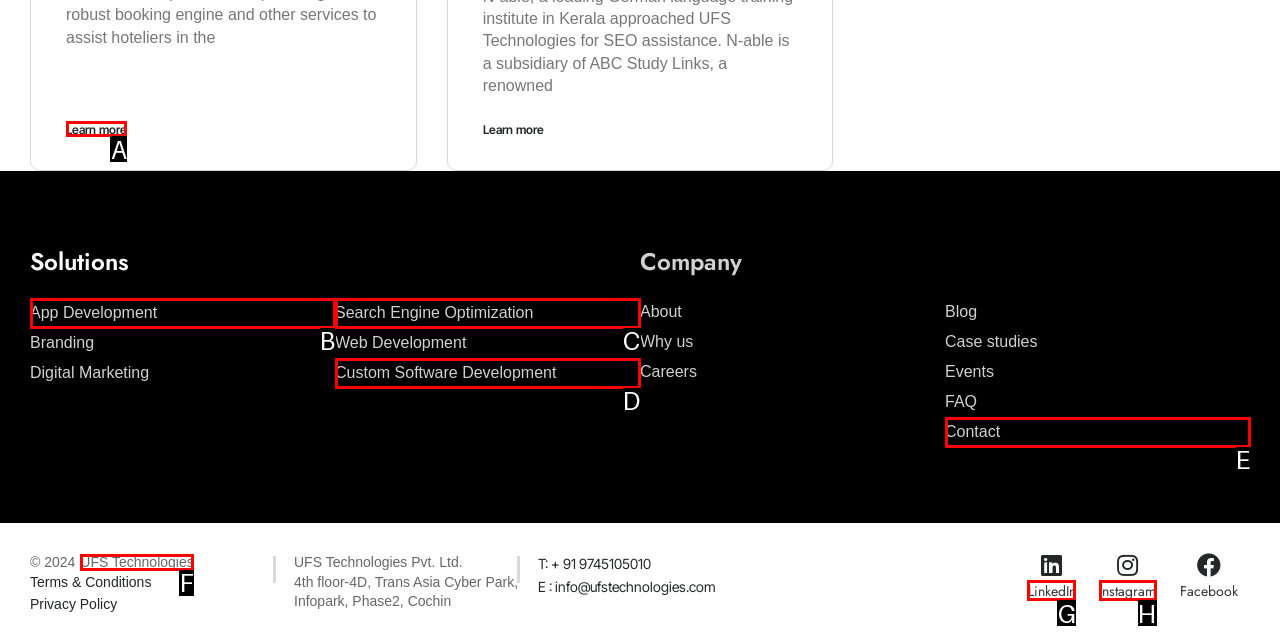Show which HTML element I need to click to perform this task: Learn more about Comprehensive Digital Marketing Strategies For Business Growth Answer with the letter of the correct choice.

A